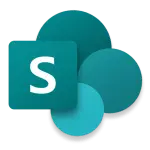Carefully examine the image and provide an in-depth answer to the question: What does the logo symbolize?

The logo symbolizes SharePoint's role in enabling efficient document management and teamwork within organizations, which are core concepts of its functionality, as conveyed through the visual elements of the logo.